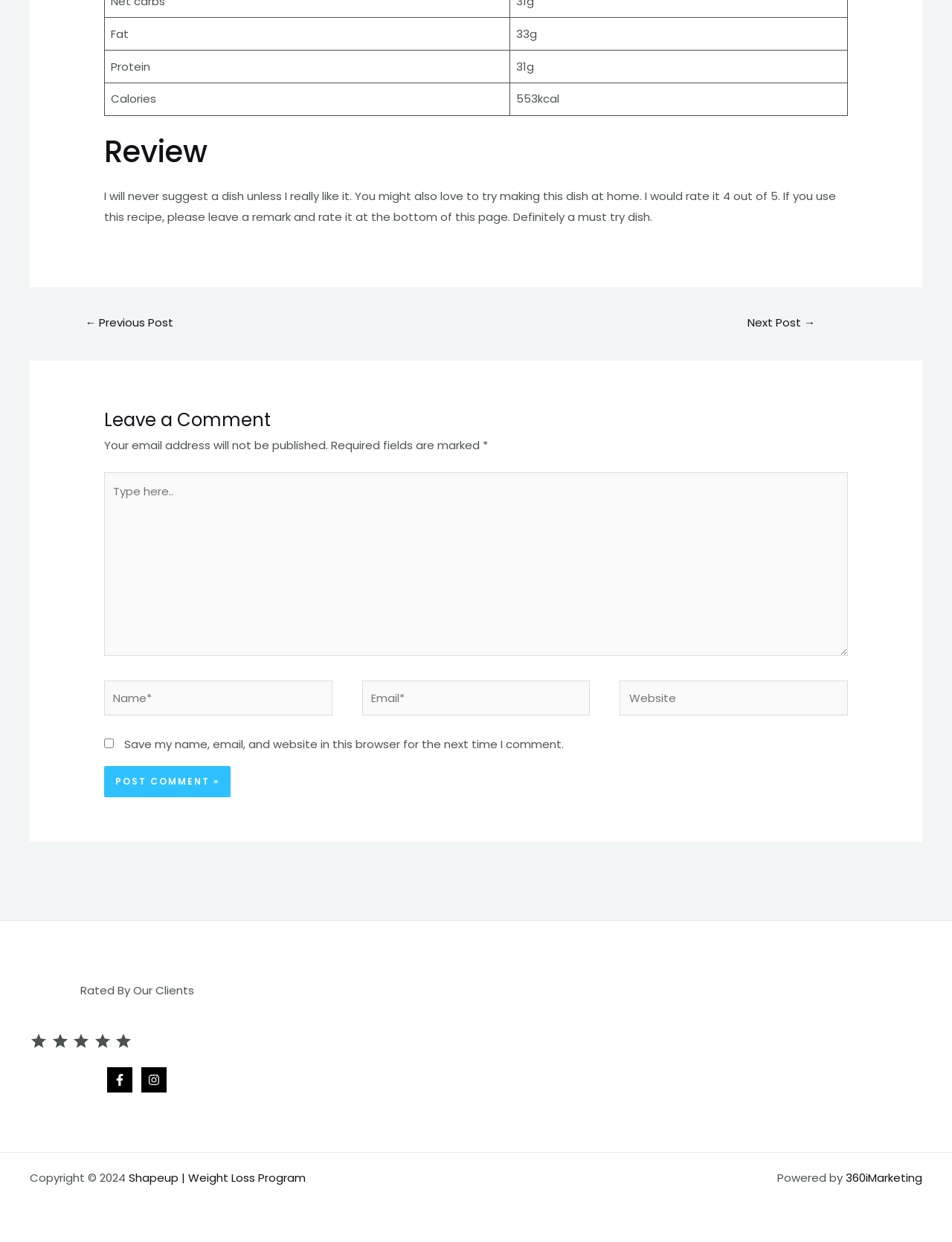What is the rating of the dish?
Utilize the information in the image to give a detailed answer to the question.

The rating of the dish can be found in the review section, where the author mentions 'I would rate it 4 out of 5.'